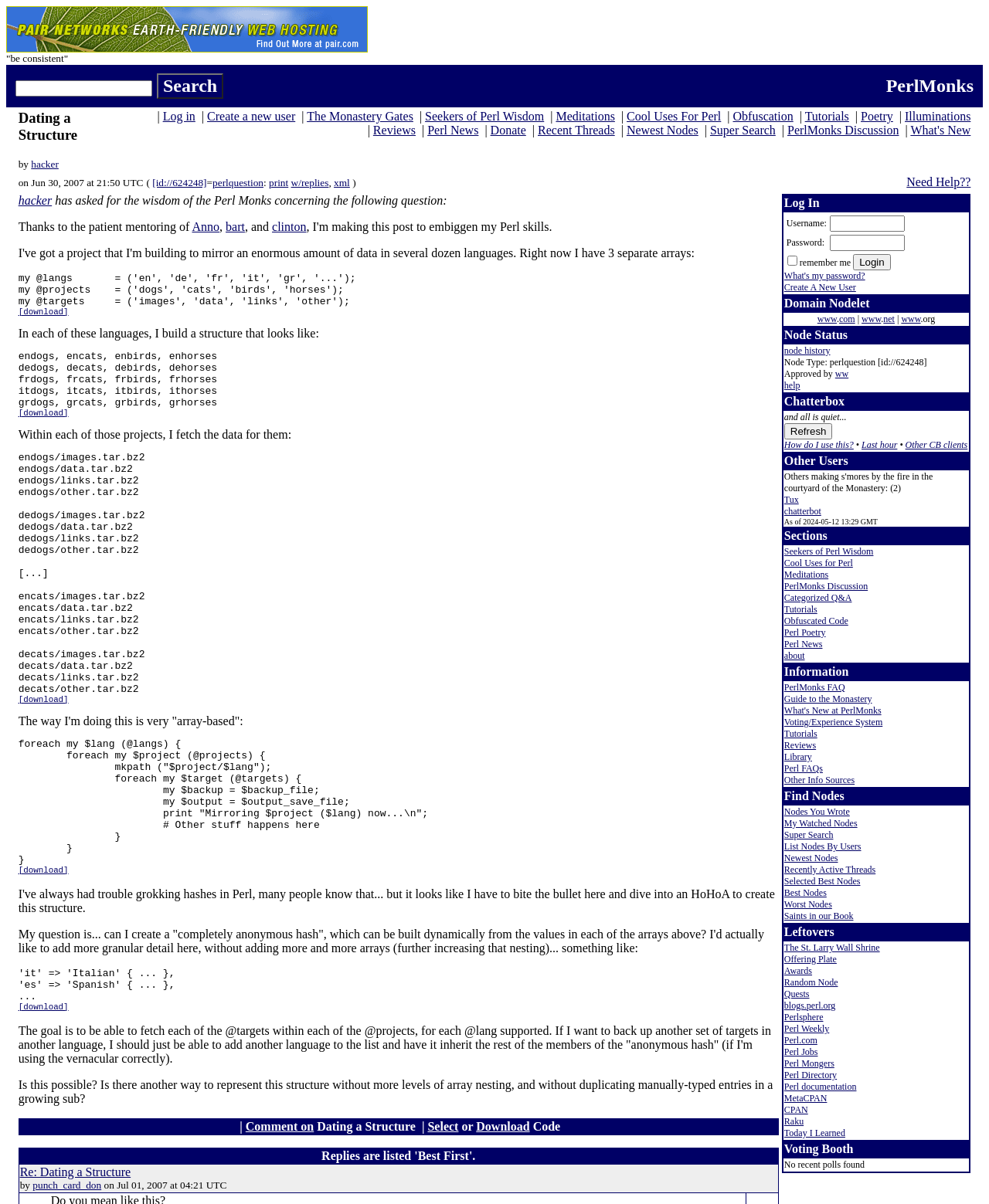Describe all the visual and textual components of the webpage comprehensively.

The webpage is about a discussion on PerlMonks, a community-driven Q&A platform for Perl programmers. The page is titled "Dating a Structure" and is written by "hacker". 

At the top of the page, there is a header section with a logo and a search bar. Below the header, there is a navigation menu with links to various sections of the PerlMonks website, such as "The Monastery Gates", "Seekers of Perl Wisdom", and "Perl News".

The main content of the page is a discussion thread started by "hacker" on June 30, 2007. The thread is about building a structure in Perl that can be used to fetch data for different projects and languages. The author explains their current approach, which involves using arrays to store data, and asks if it's possible to create a "completely anonymous hash" that can be built dynamically from the values in the arrays.

The thread includes several code snippets and examples of how the author is currently implementing their solution. There are also links to download the code examples.

Below the main content, there is a section for comments and replies. The replies are listed in a table with columns for the reply text, the author, and the date posted. The replies are sorted by "Best First", indicating that the most relevant or useful replies are displayed at the top.